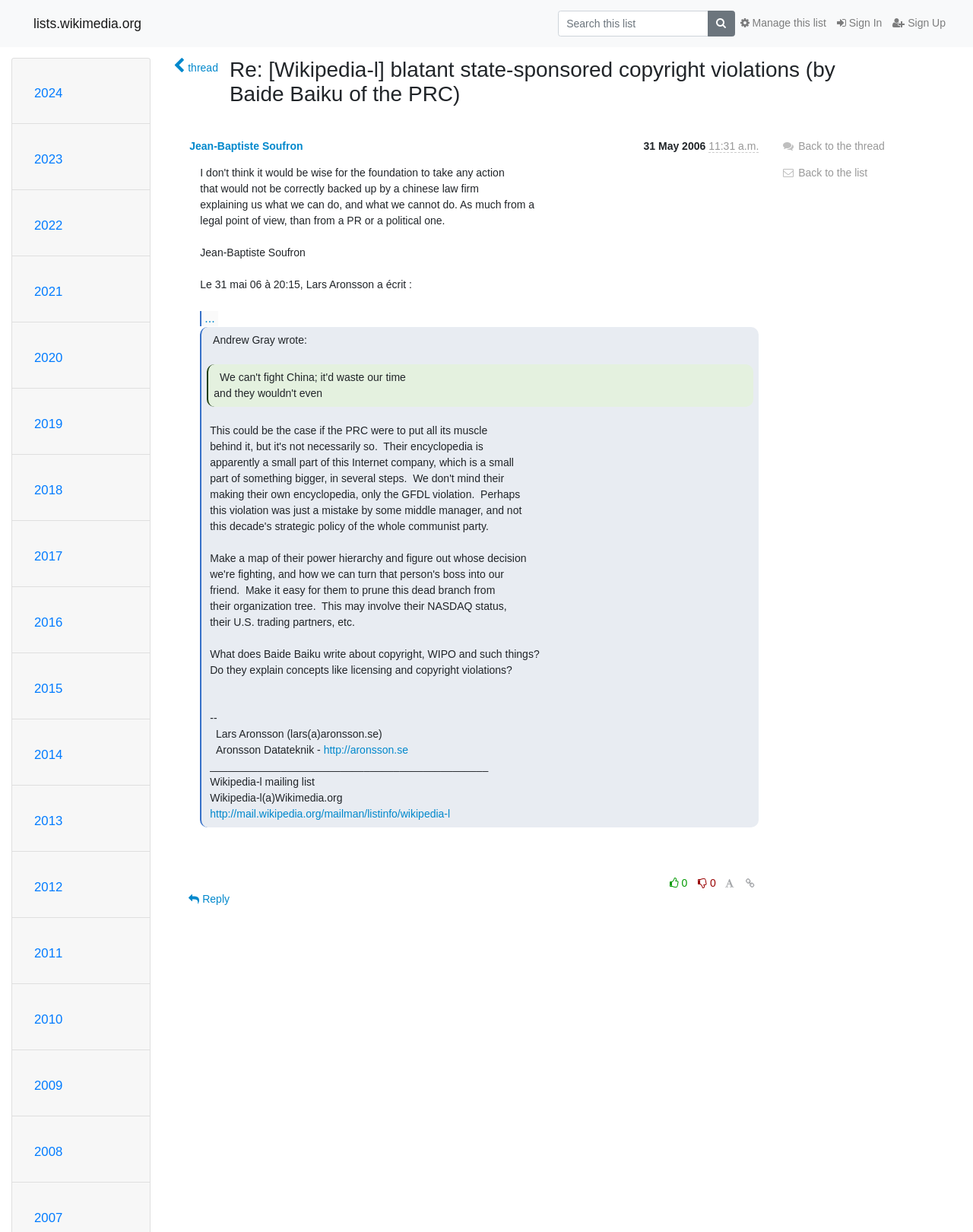What is the purpose of the search box?
Please provide an in-depth and detailed response to the question.

The search box is located at the top right corner of the webpage, and it has a placeholder text 'Search this list', indicating that it is used to search for specific content within the list.